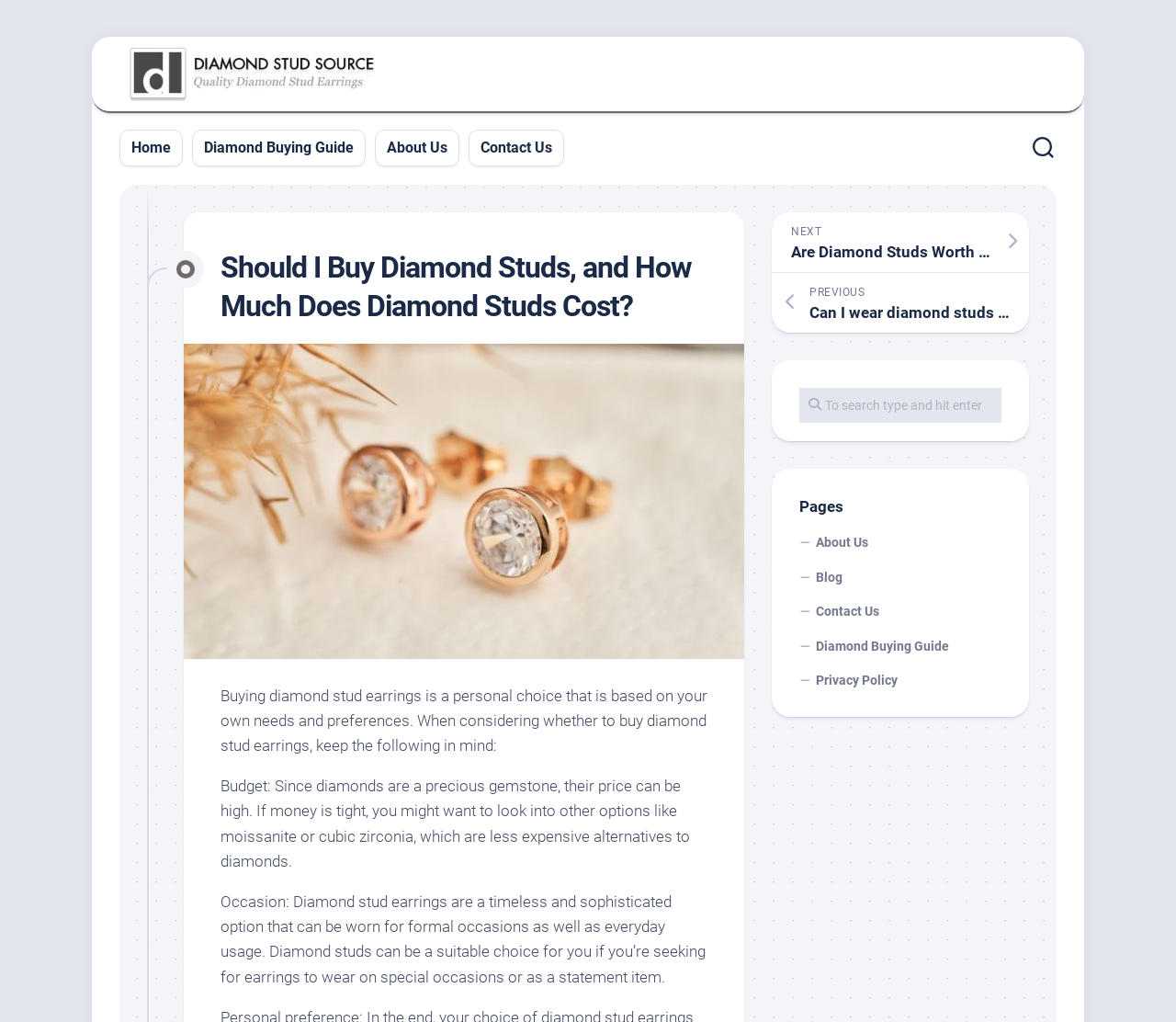Summarize the webpage with intricate details.

This webpage is about diamond stud earrings, specifically discussing whether to buy them and their cost. At the top left, there is a logo of "Diamond Stud Source" which is also a link. Next to it, there are four navigation links: "Home", "Diamond Buying Guide", "About Us", and "Contact Us". 

On the top right, there is a button with no text. Below the navigation links, there is a main heading that reads "Should I Buy Diamond Studs, and How Much Does Diamond Studs Cost?".

The main content of the webpage is divided into three paragraphs. The first paragraph explains that buying diamond stud earrings is a personal choice based on individual needs and preferences. The second paragraph discusses budget considerations, suggesting alternative gemstones like moissanite or cubic zirconia for those on a tight budget. The third paragraph talks about the occasion, stating that diamond stud earrings are suitable for formal events and everyday wear.

Below the main content, there are two navigation links: "NEXT Are Diamond Studs Worth It?" and "PREVIOUS Can I wear diamond studs all the time?". On the right side, there is a search box with a placeholder text "To search type and hit enter". 

At the bottom, there is a section titled "Pages" with five links: "About Us", "Blog", "Contact Us", "Diamond Buying Guide", and "Privacy Policy".